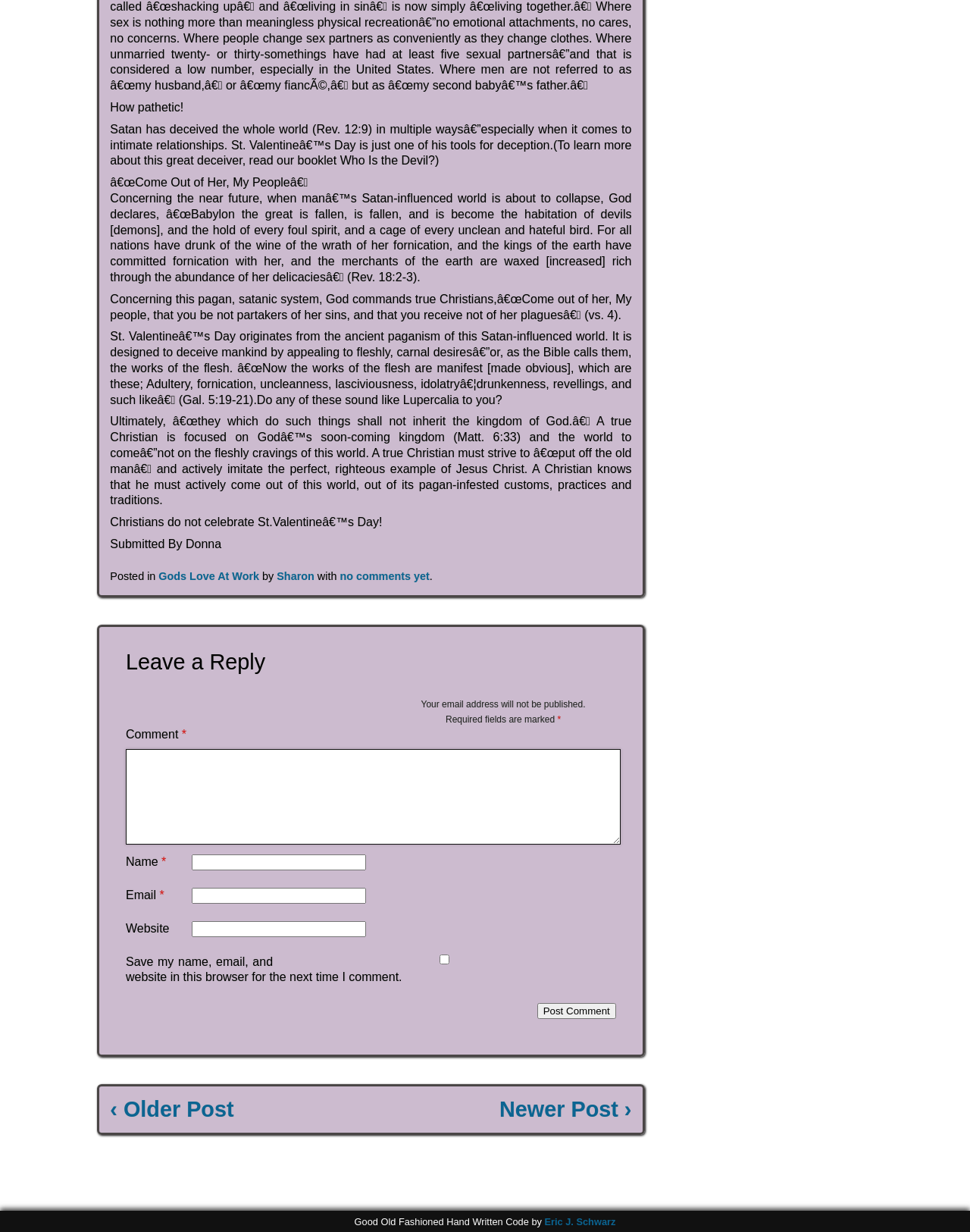Identify the bounding box coordinates for the element you need to click to achieve the following task: "Click the 'Eric J. Schwarz' link". Provide the bounding box coordinates as four float numbers between 0 and 1, in the form [left, top, right, bottom].

[0.561, 0.987, 0.635, 0.996]